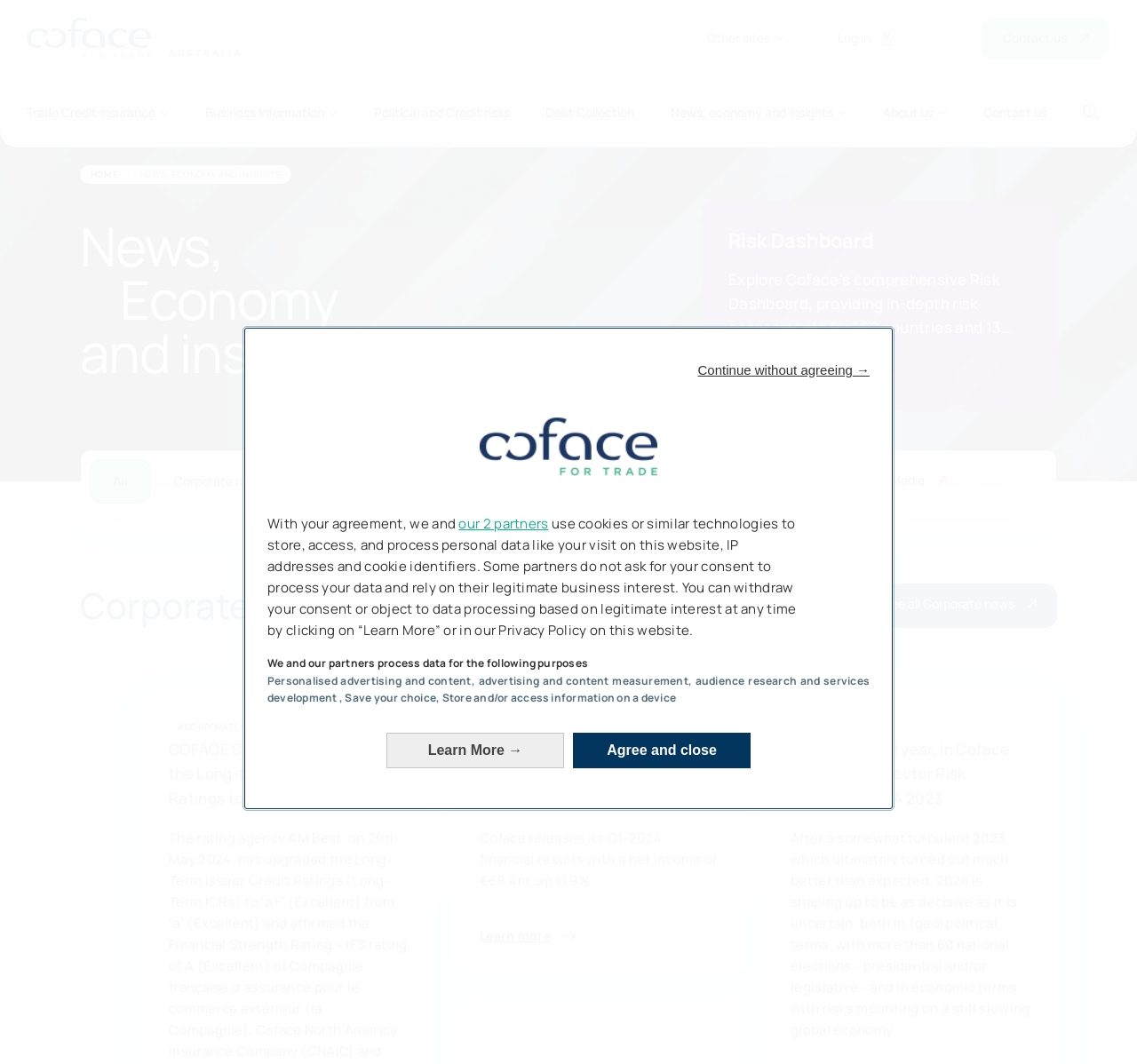Extract the bounding box of the UI element described as: "Discover our risk analysis".

[0.641, 0.344, 0.788, 0.361]